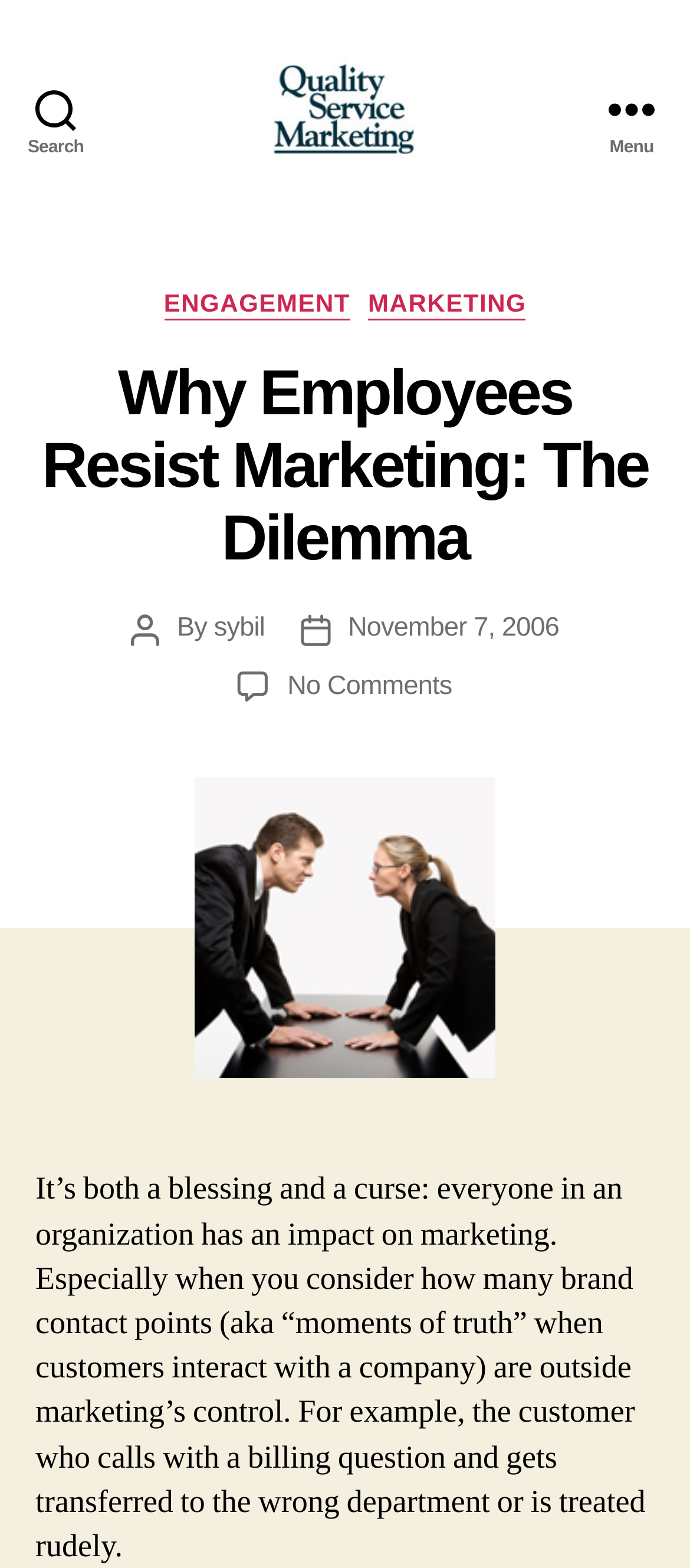Based on the image, give a detailed response to the question: What is the author of the article?

I found the author's name by looking at the section that mentions 'Post author' and 'By', which is followed by the link 'sybil'.